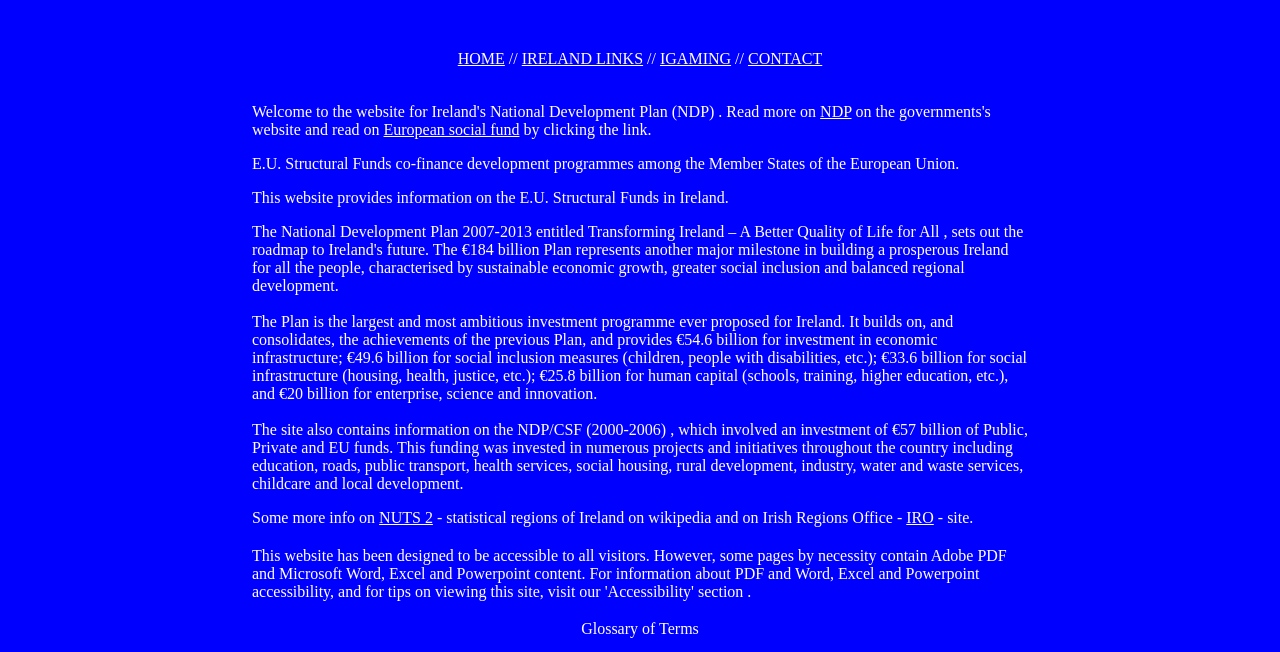Provide your answer to the question using just one word or phrase: What is the purpose of the European Social Fund?

Co-finance development programmes